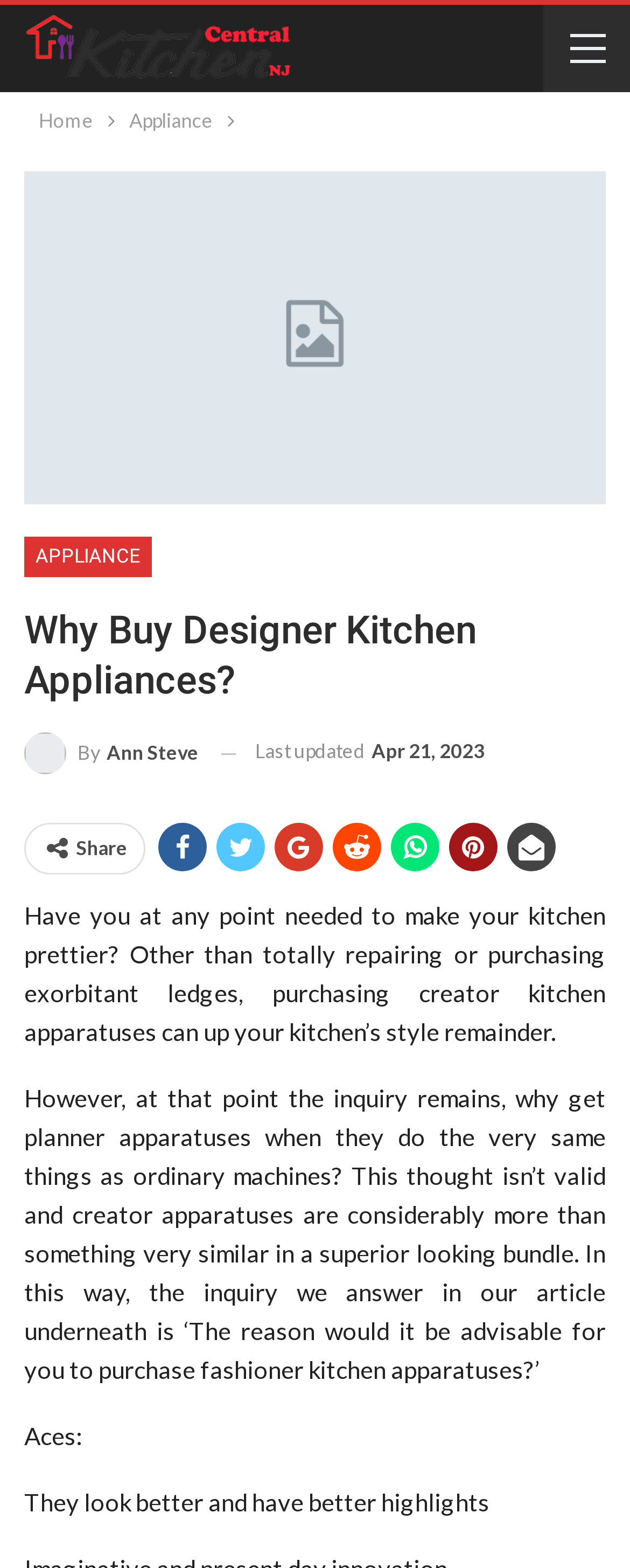What is one advantage of designer kitchen appliances?
Please answer the question as detailed as possible.

I inferred this advantage by reading the static text element 'Aces: They look better and have better highlights', which lists the benefits of designer kitchen appliances.